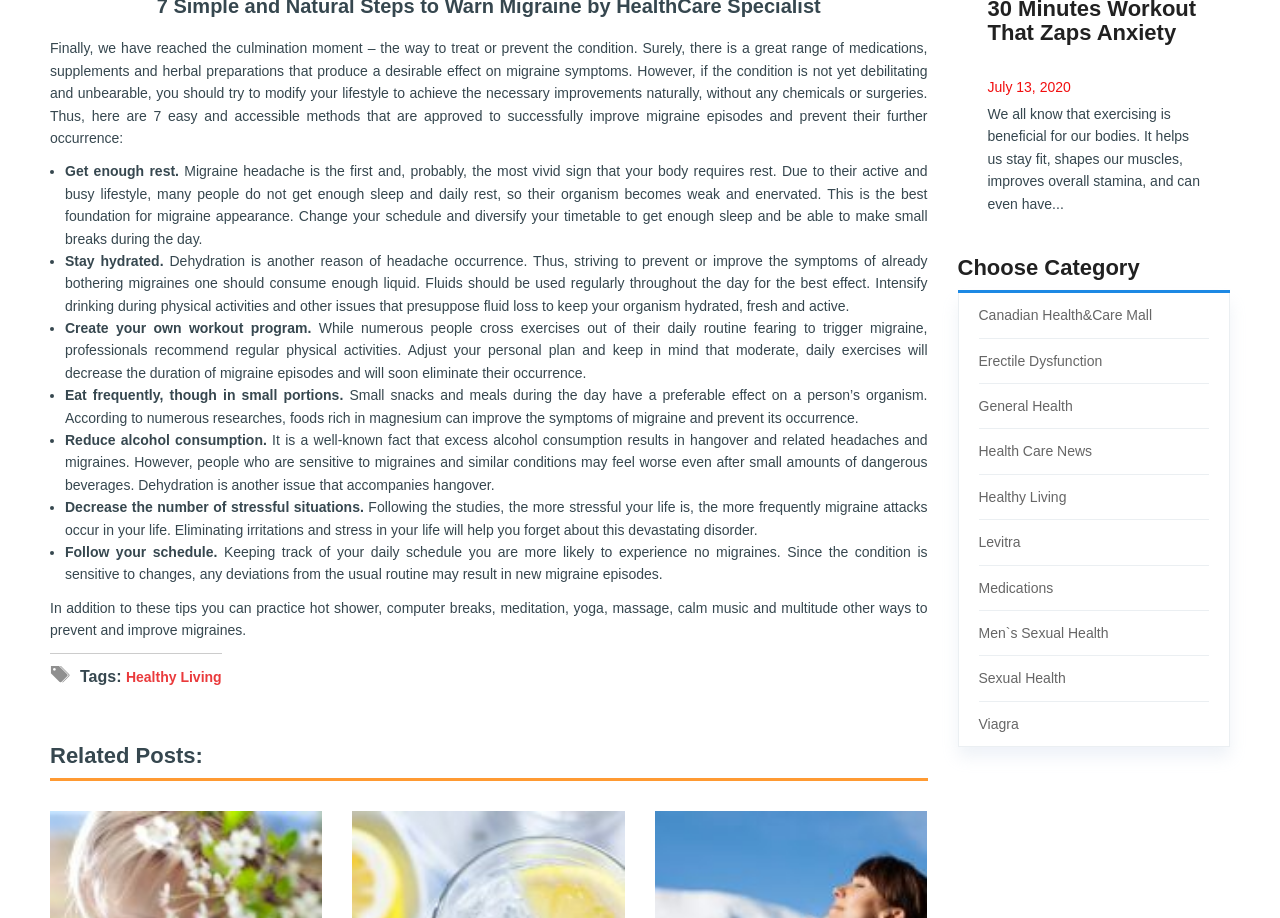Show the bounding box coordinates for the element that needs to be clicked to execute the following instruction: "Click the 'Erectile Dysfunction' link". Provide the coordinates in the form of four float numbers between 0 and 1, i.e., [left, top, right, bottom].

[0.764, 0.369, 0.945, 0.418]